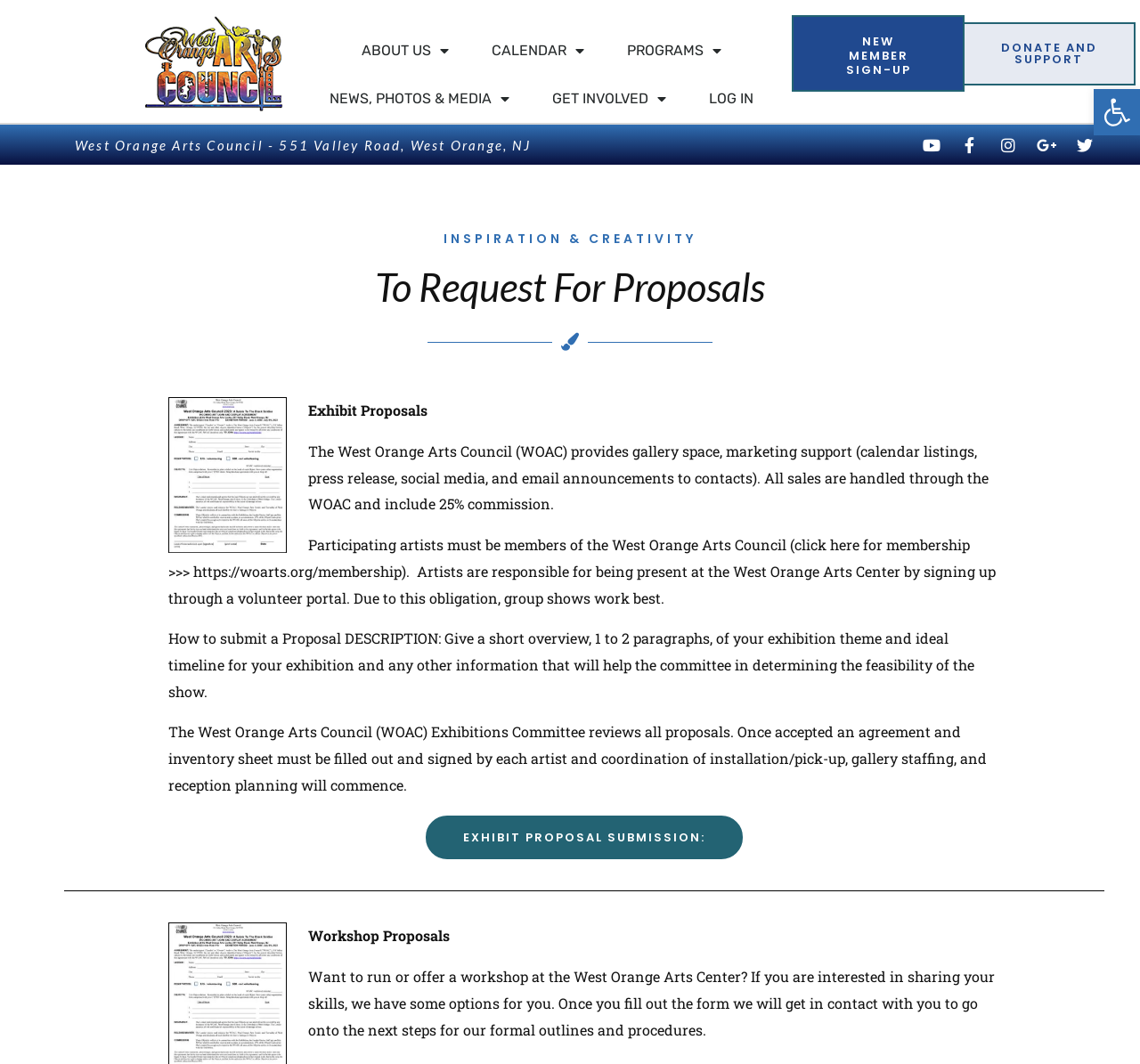Identify the bounding box coordinates for the UI element described as: "Open toolbar Accessibility Tools".

[0.959, 0.084, 1.0, 0.127]